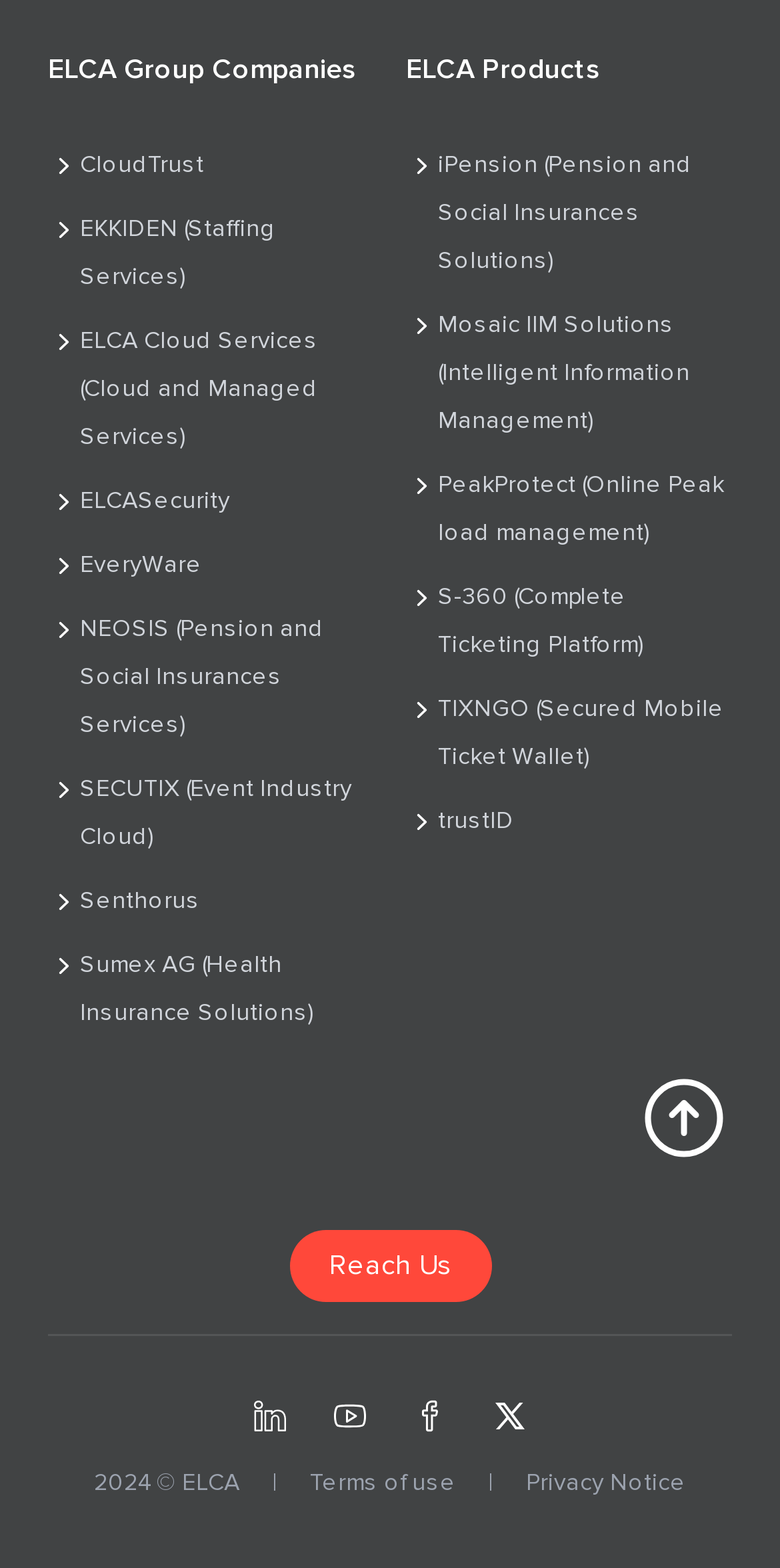Can you find the bounding box coordinates of the area I should click to execute the following instruction: "Read Terms of use"?

[0.356, 0.936, 0.626, 0.955]